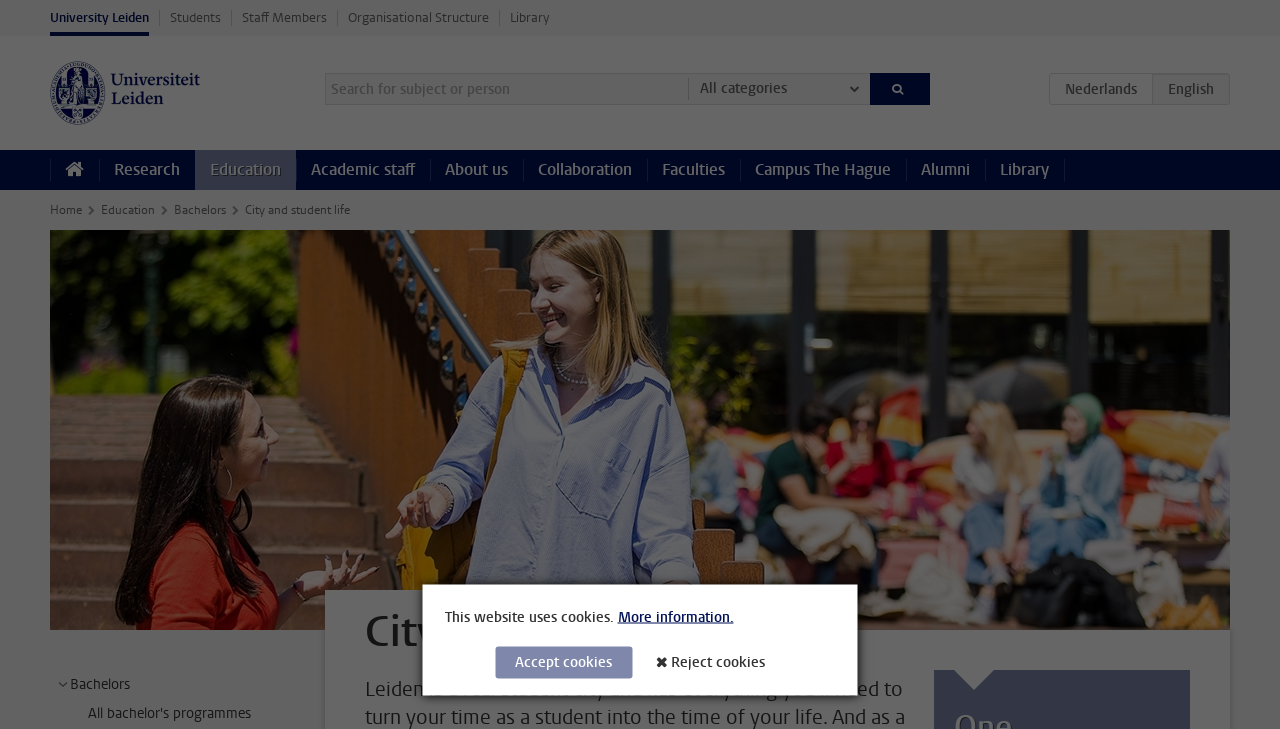How many links are in the top navigation bar?
Answer with a single word or phrase by referring to the visual content.

11